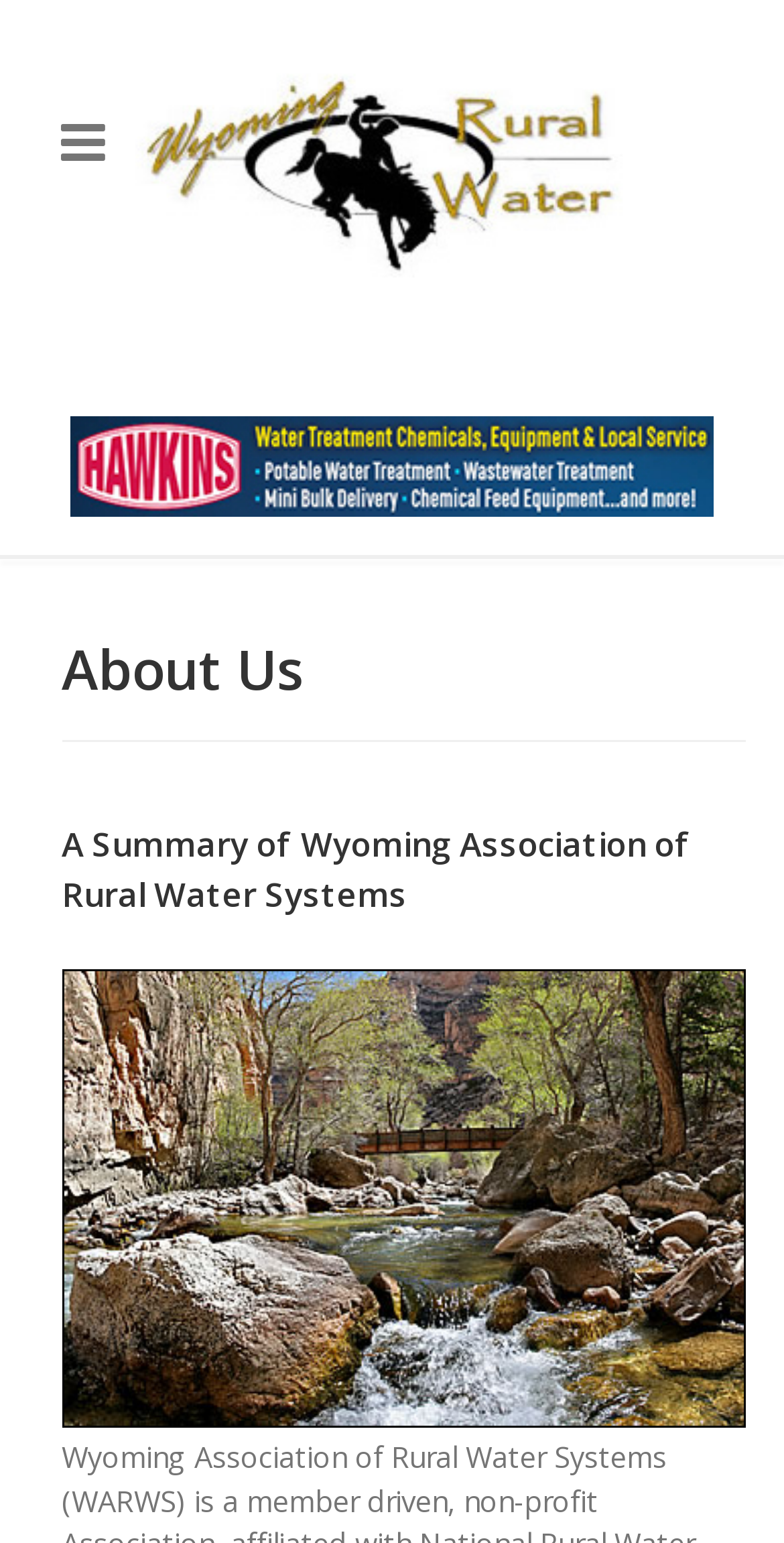Write a detailed summary of the webpage.

The webpage is about the Wyoming Association of Rural Water Systems. At the top, there is a header section that spans the entire width of the page, taking up about a third of the screen from the top. Within this section, there is a navigation menu on the left side, followed by a link to the Wyoming Association of Rural Water Systems, which is accompanied by an image of the same name. 

Below the header section, there is an advertisement iframe that occupies most of the width of the page, situated roughly in the middle of the screen. 

Further down, there are three headings, one below the other, that take up about half of the screen width. The first heading reads "About Us", the second is empty, and the third provides a summary of the Wyoming Association of Rural Water Systems. 

Below these headings, there is a large image that spans almost the entire width of the page, labeled "about WARWS", which likely provides a visual representation of the organization.